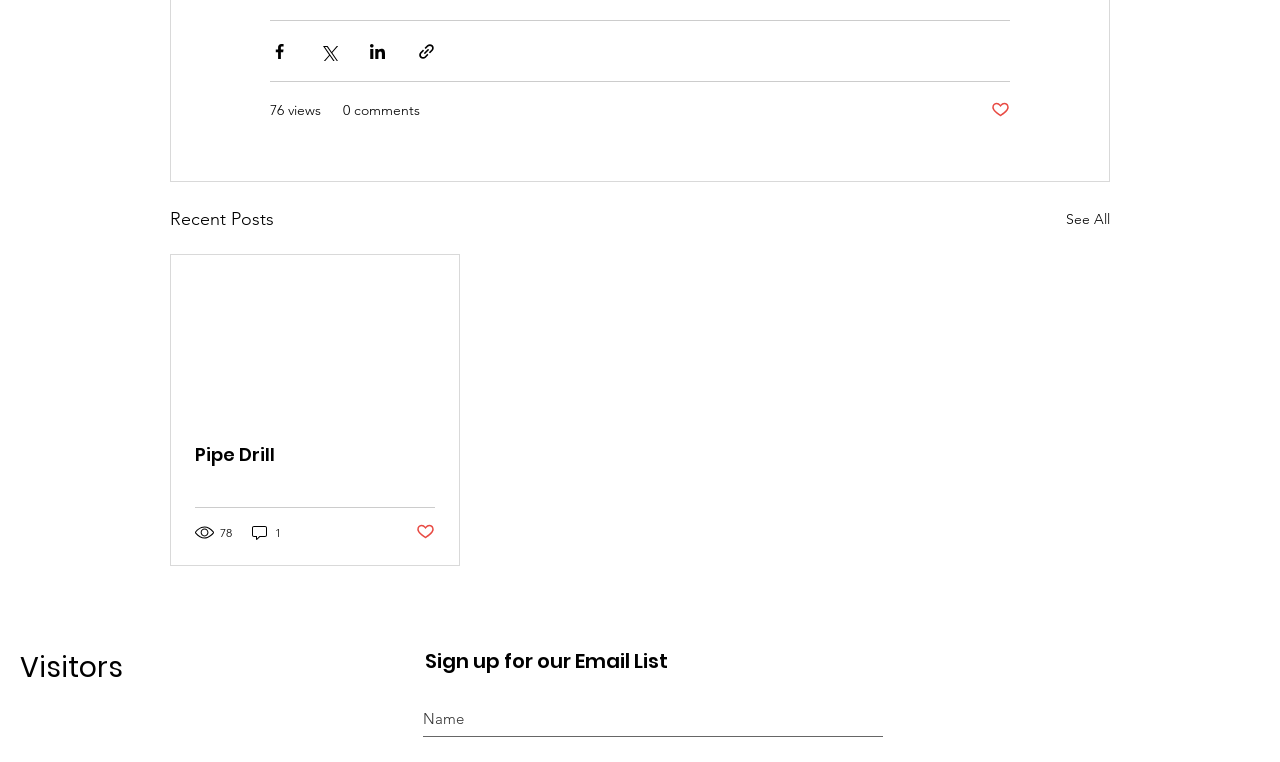Use a single word or phrase to answer the question: What is the purpose of the button with a Facebook icon?

Share via Facebook